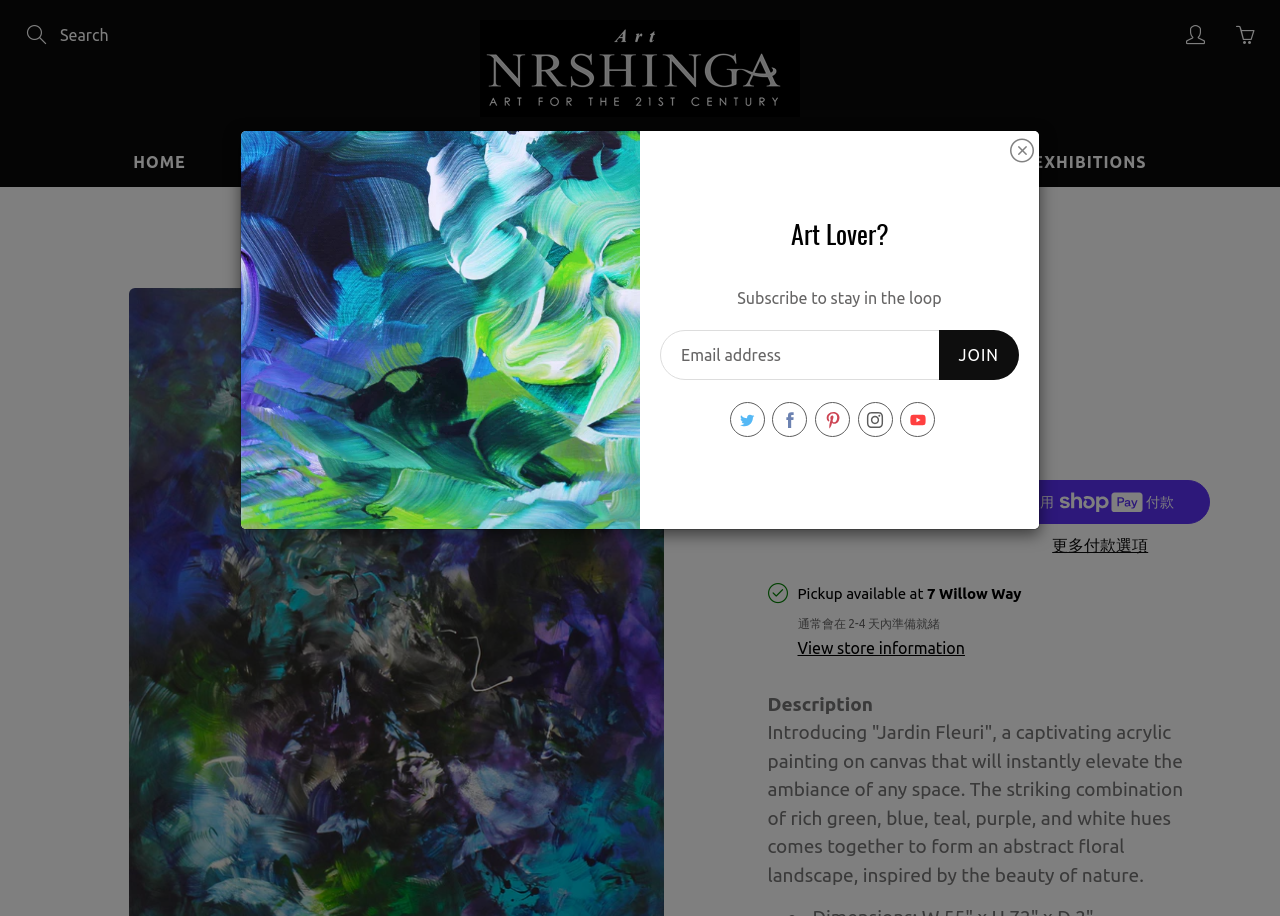Find the bounding box coordinates of the clickable area required to complete the following action: "Add Jardin Fleuri to cart".

[0.588, 0.524, 0.759, 0.575]